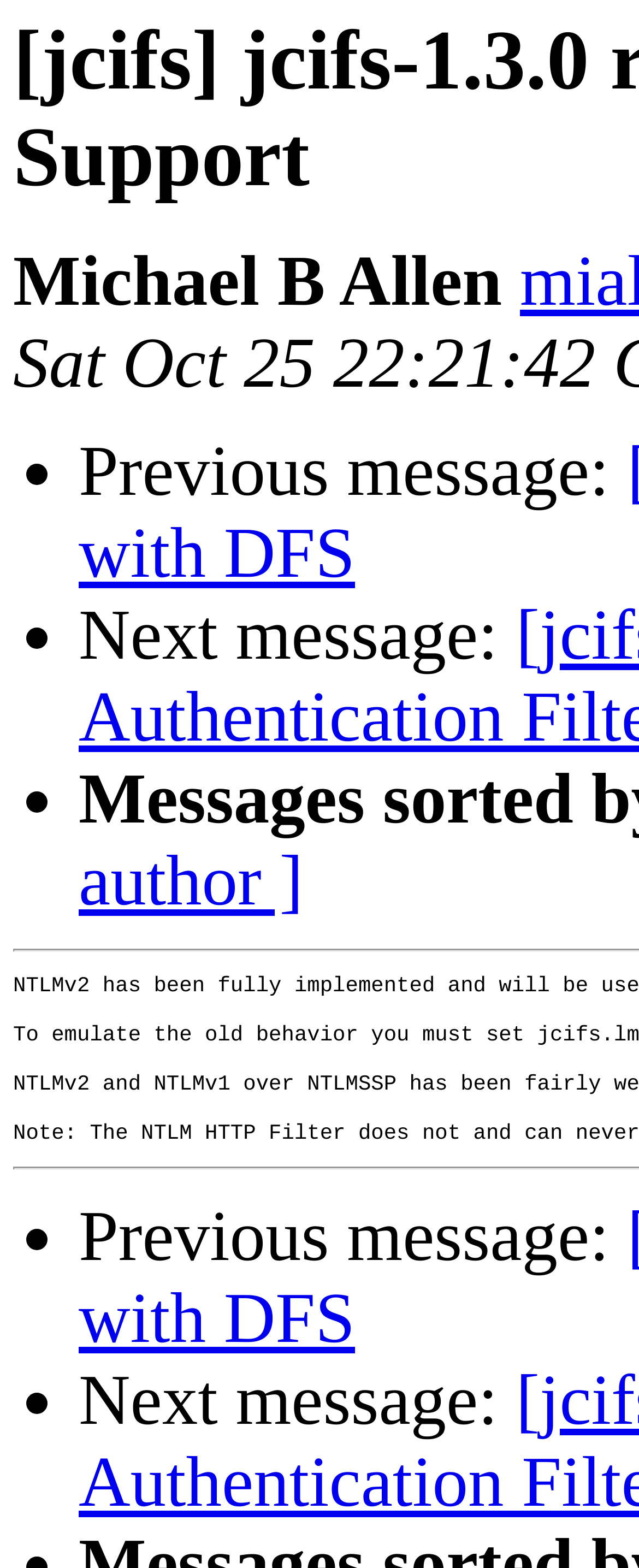Construct a comprehensive caption that outlines the webpage's structure and content.

The webpage appears to be a discussion forum or mailing list archive page. At the top, there is a title or header that reads "[jcifs] jcifs-1.3.0 released / NTLMv2 Support". Below this title, there is a section with the author's name, "Michael B Allen", positioned near the top left corner of the page.

The main content of the page is a list of messages or posts, each denoted by a bullet point (•) marker. There are five such list items, spaced evenly apart, with the first one located near the top center of the page and the last one near the bottom center. Each list item has a brief description, such as "Previous message:" or "Next message:", positioned to the right of the bullet point marker.

The list items are stacked vertically, with the first one at the top and the last one at the bottom. The text descriptions within each list item are aligned to the right of the bullet point marker, creating a neat and organized layout.